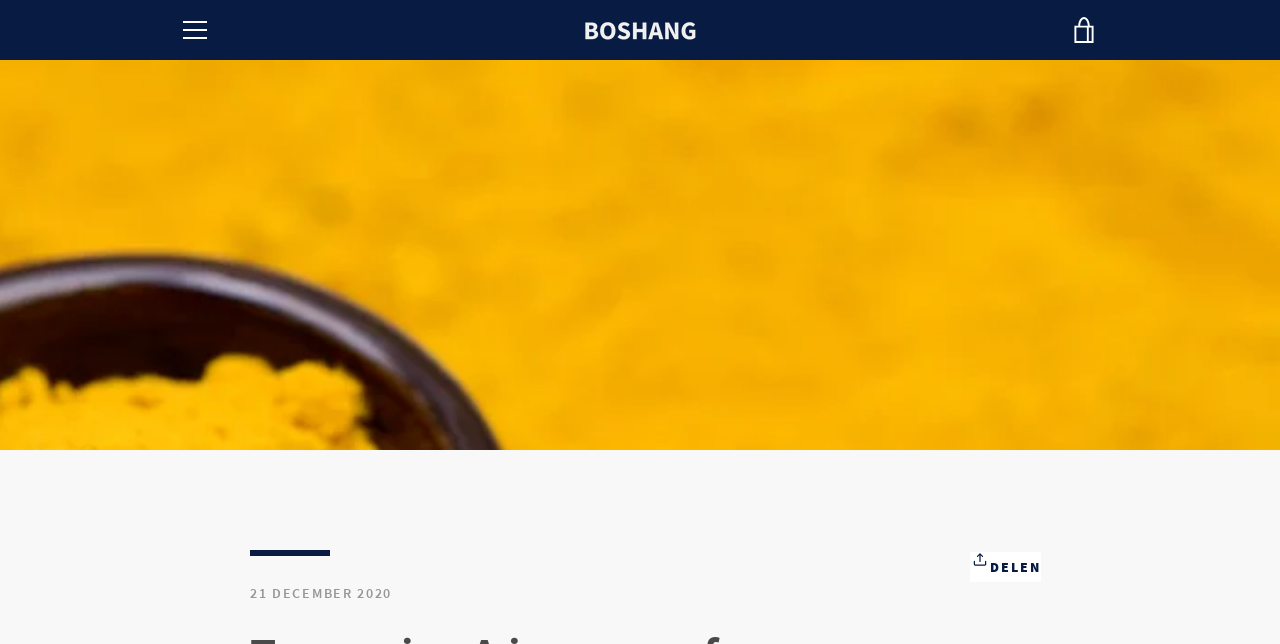Show the bounding box coordinates of the element that should be clicked to complete the task: "open the menu".

[0.133, 0.008, 0.172, 0.085]